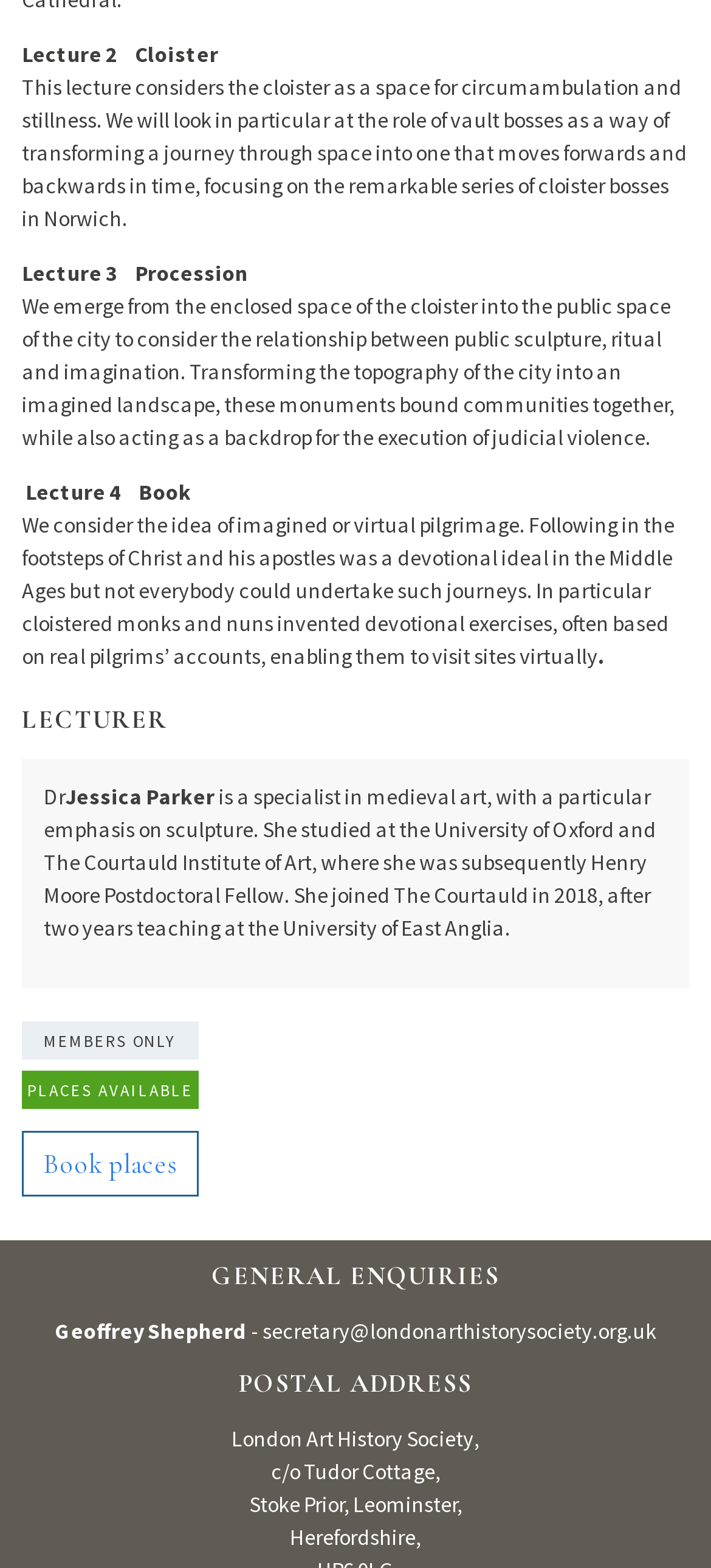Determine the bounding box for the UI element that matches this description: "Meet the Team".

None